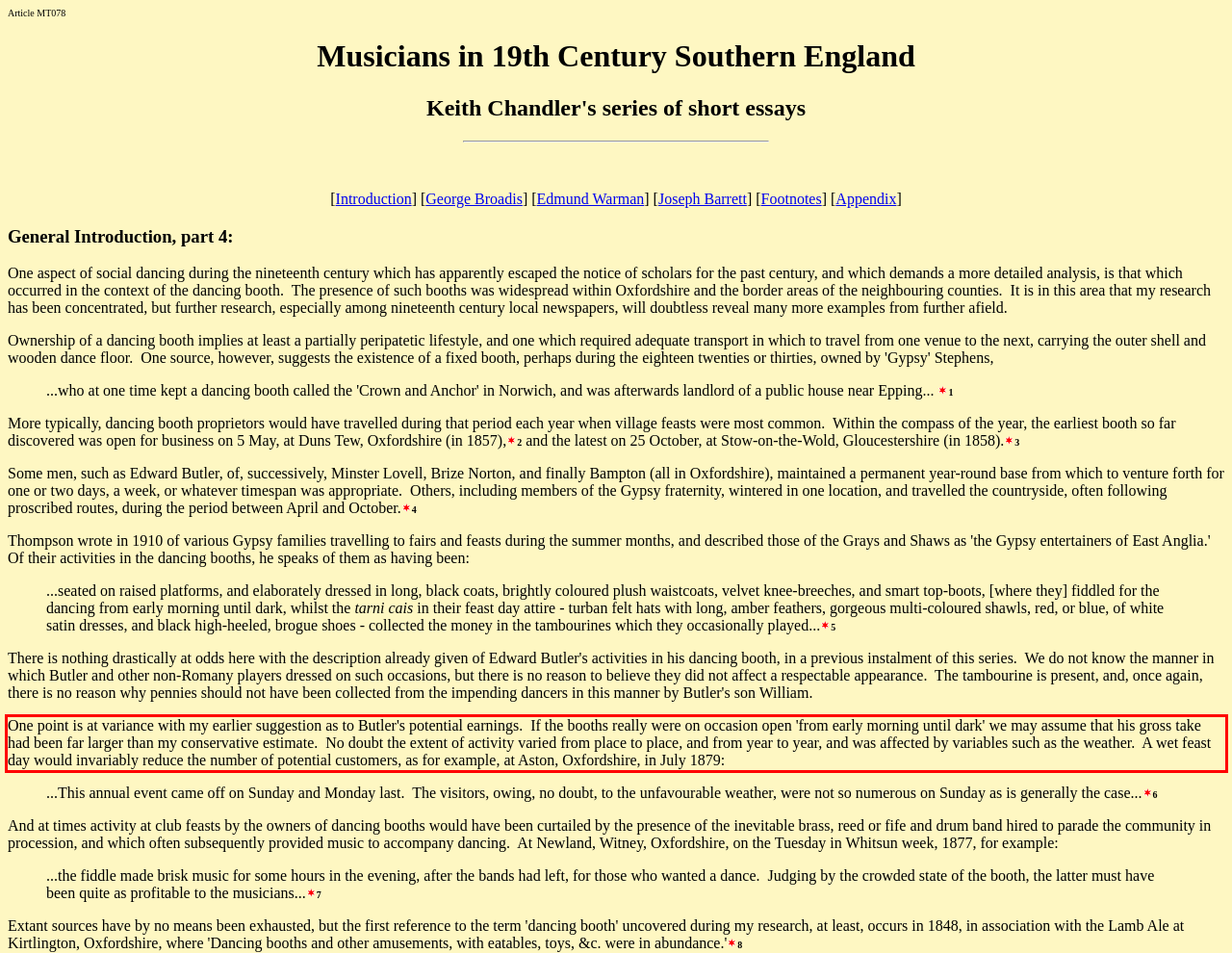Identify the red bounding box in the webpage screenshot and perform OCR to generate the text content enclosed.

One point is at variance with my earlier suggestion as to Butler's potential earnings. If the booths really were on occasion open 'from early morning until dark' we may assume that his gross take had been far larger than my conservative estimate. No doubt the extent of activity varied from place to place, and from year to year, and was affected by variables such as the weather. A wet feast day would invariably reduce the number of potential customers, as for example, at Aston, Oxfordshire, in July 1879: